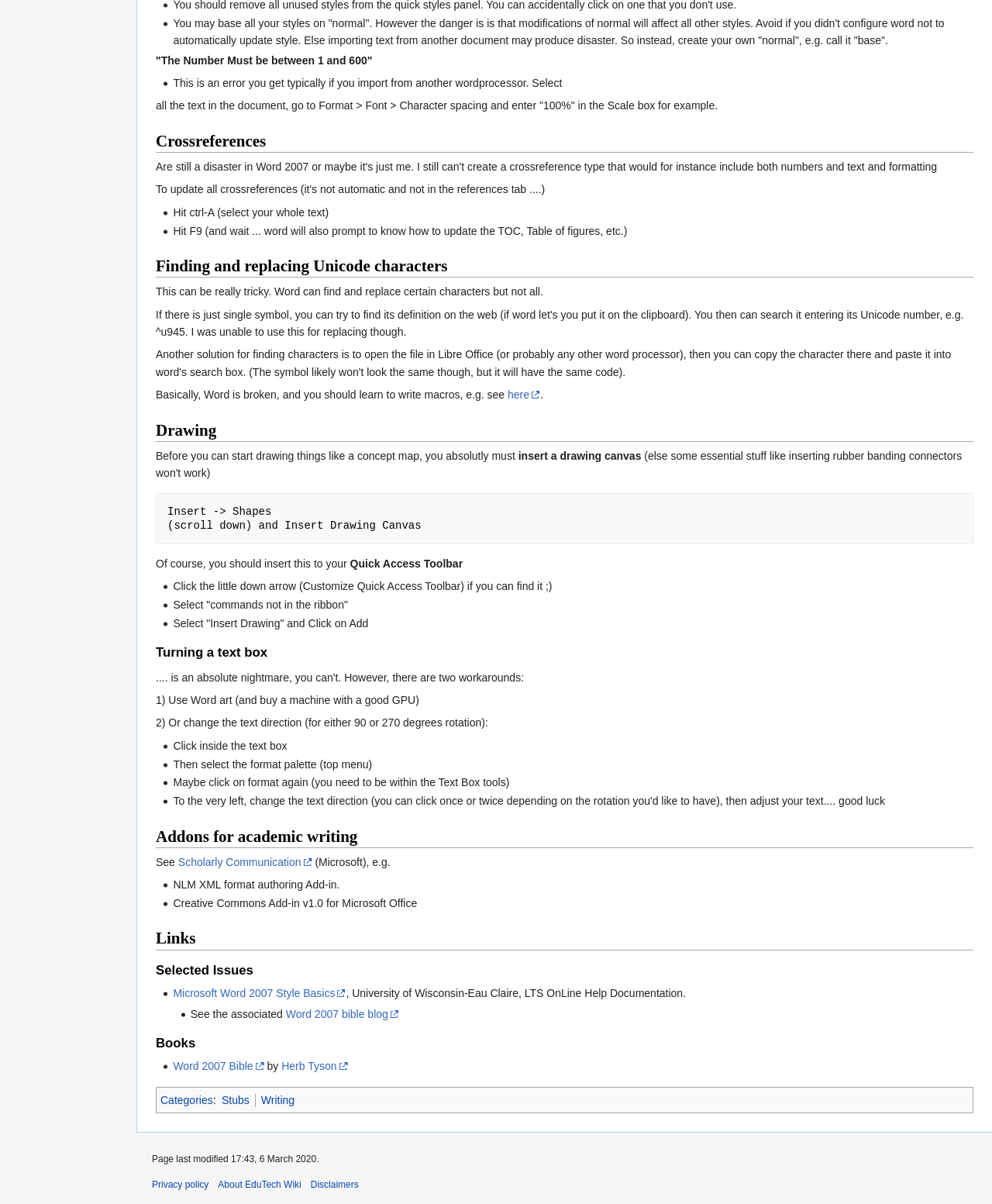Pinpoint the bounding box coordinates of the element you need to click to execute the following instruction: "Click the link 'Scholarly Communication'". The bounding box should be represented by four float numbers between 0 and 1, in the format [left, top, right, bottom].

[0.18, 0.711, 0.314, 0.721]